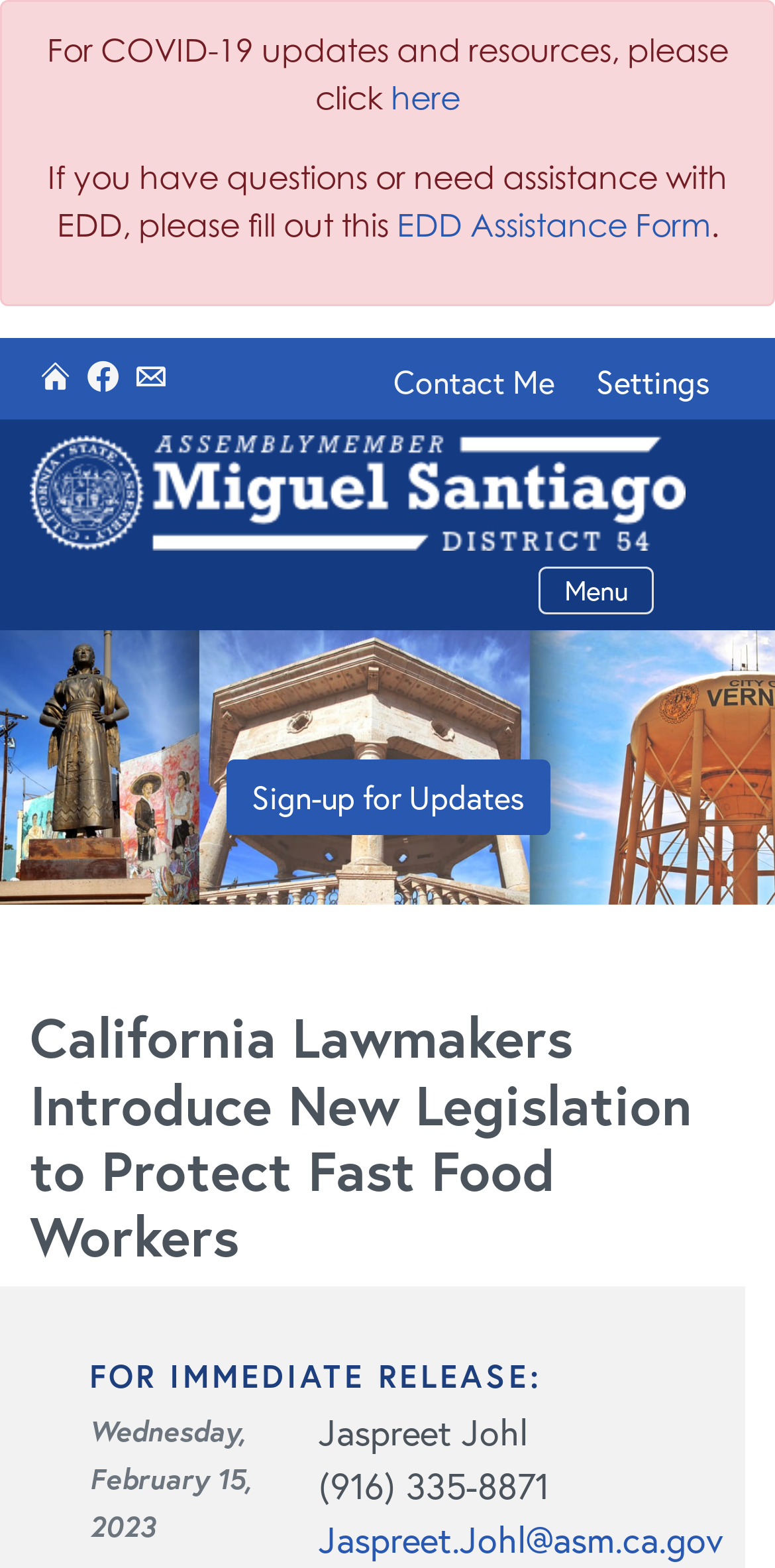Please determine the bounding box coordinates of the area that needs to be clicked to complete this task: 'Fill out the EDD Assistance Form'. The coordinates must be four float numbers between 0 and 1, formatted as [left, top, right, bottom].

[0.512, 0.131, 0.917, 0.156]